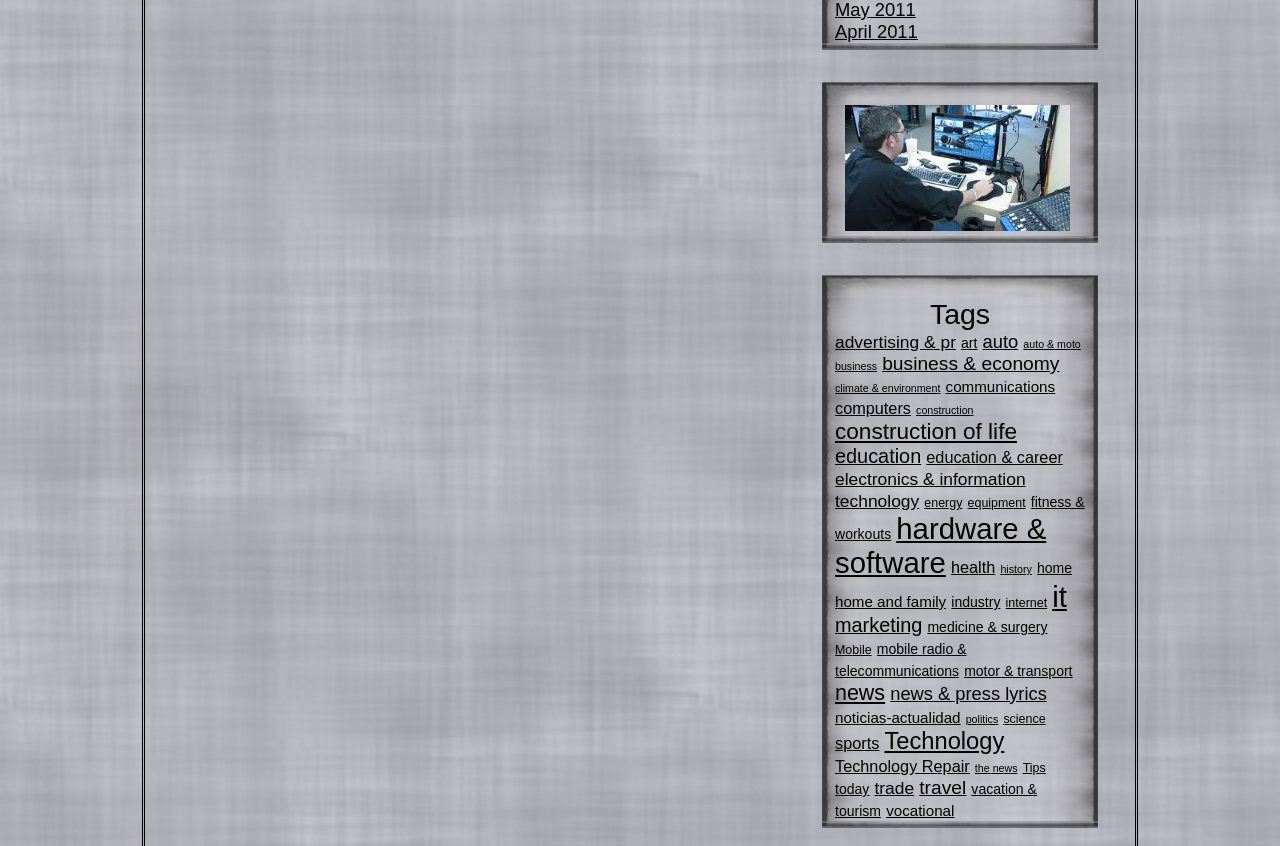Answer the question briefly using a single word or phrase: 
What is the position of the 'Tags' heading?

above the links